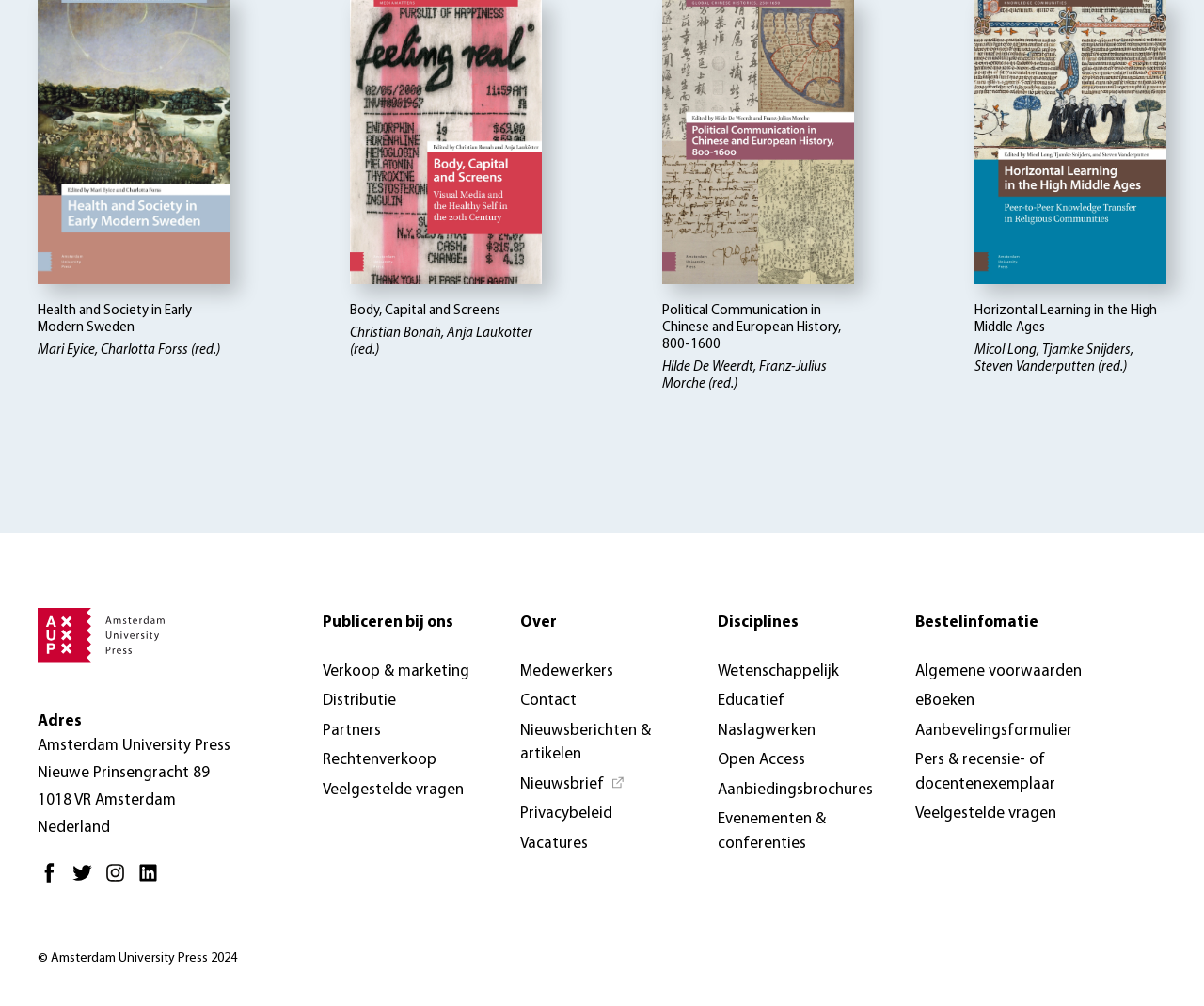Look at the image and answer the question in detail:
What is the address of the publisher?

The address of the publisher can be found at the bottom-left corner of the webpage, where it is written as 'Adres: Nieuwe Prinsengracht 89, 1018 VR Amsterdam, Nederland'.